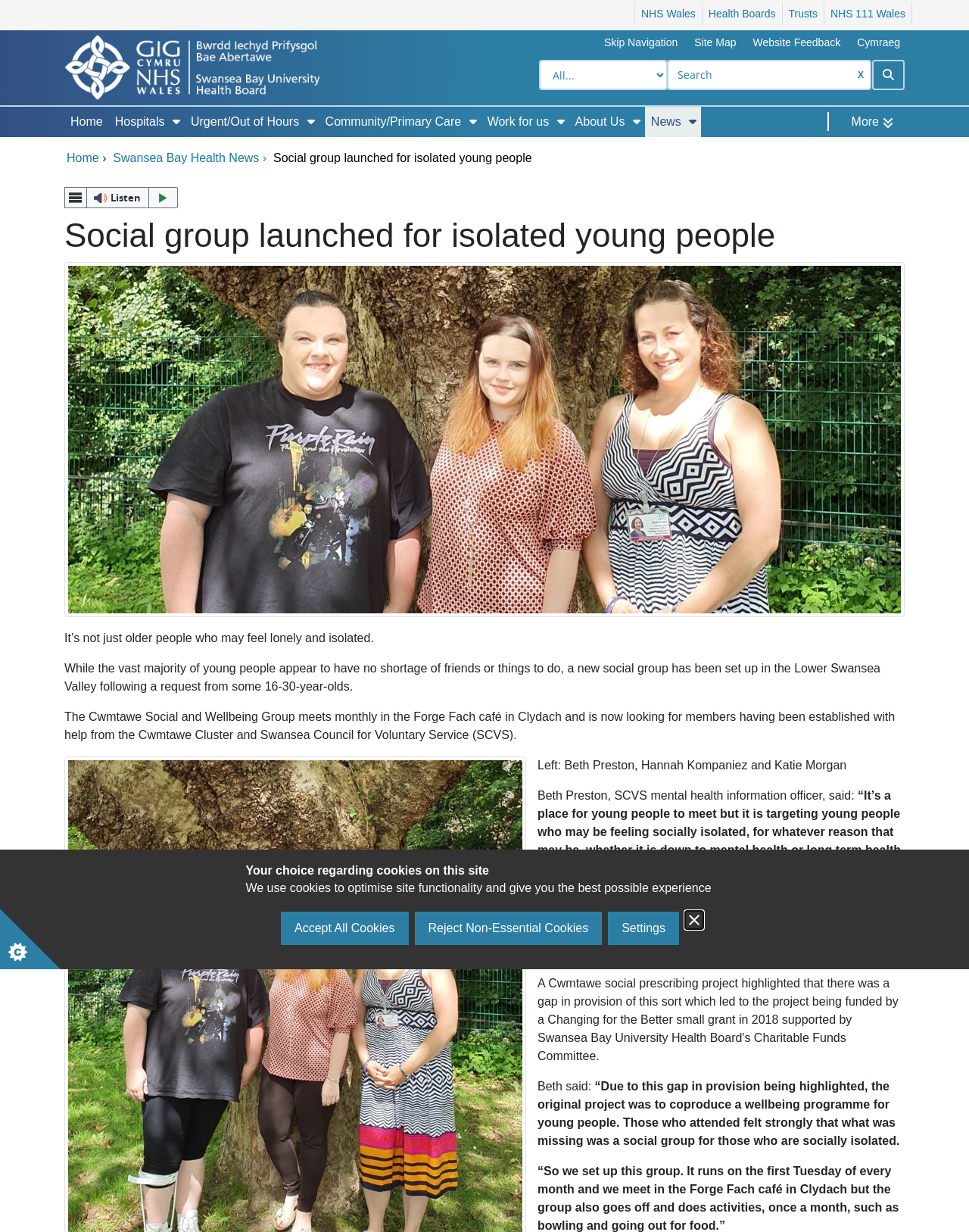What is the age range of the target audience for the social group?
Please answer using one word or phrase, based on the screenshot.

16-30 years old